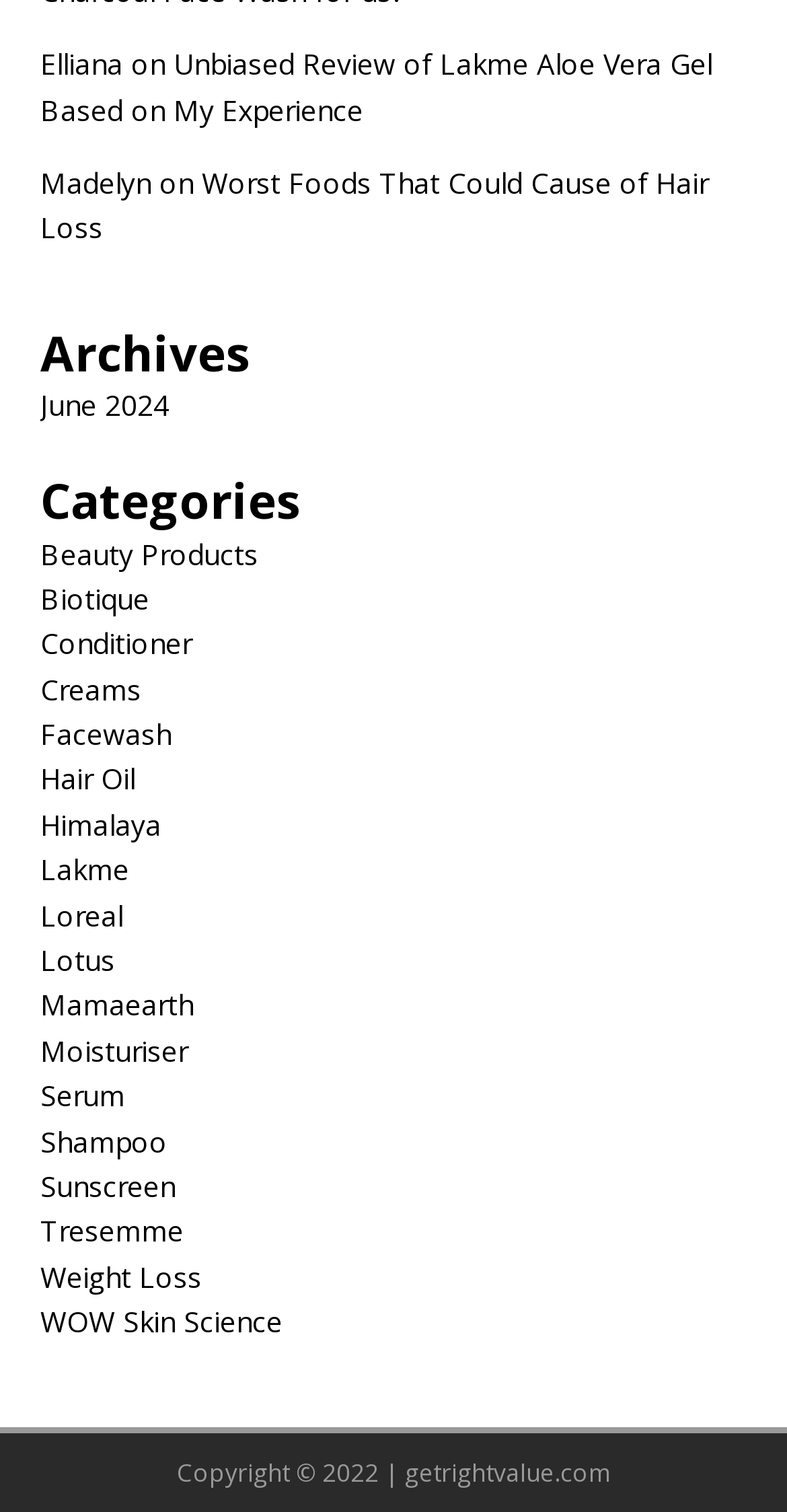Analyze the image and answer the question with as much detail as possible: 
What is the name of the month in the archives section?

The webpage has a section labeled 'Archives' with a link to 'June 2024', indicating that June 2024 is a month available in the archives section.